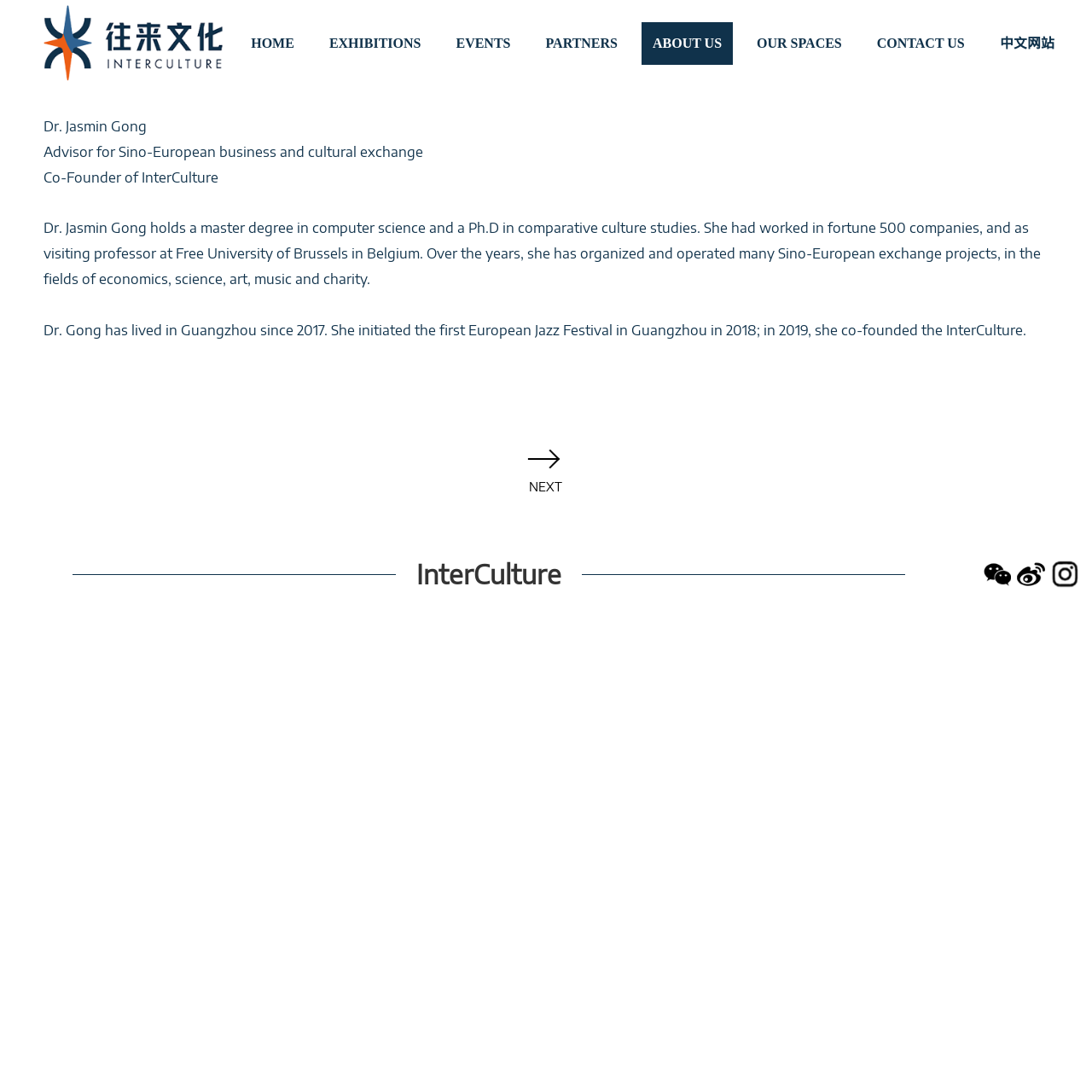What is the name of the person on this webpage?
Look at the image and answer the question with a single word or phrase.

Dr. Jasmin Gong